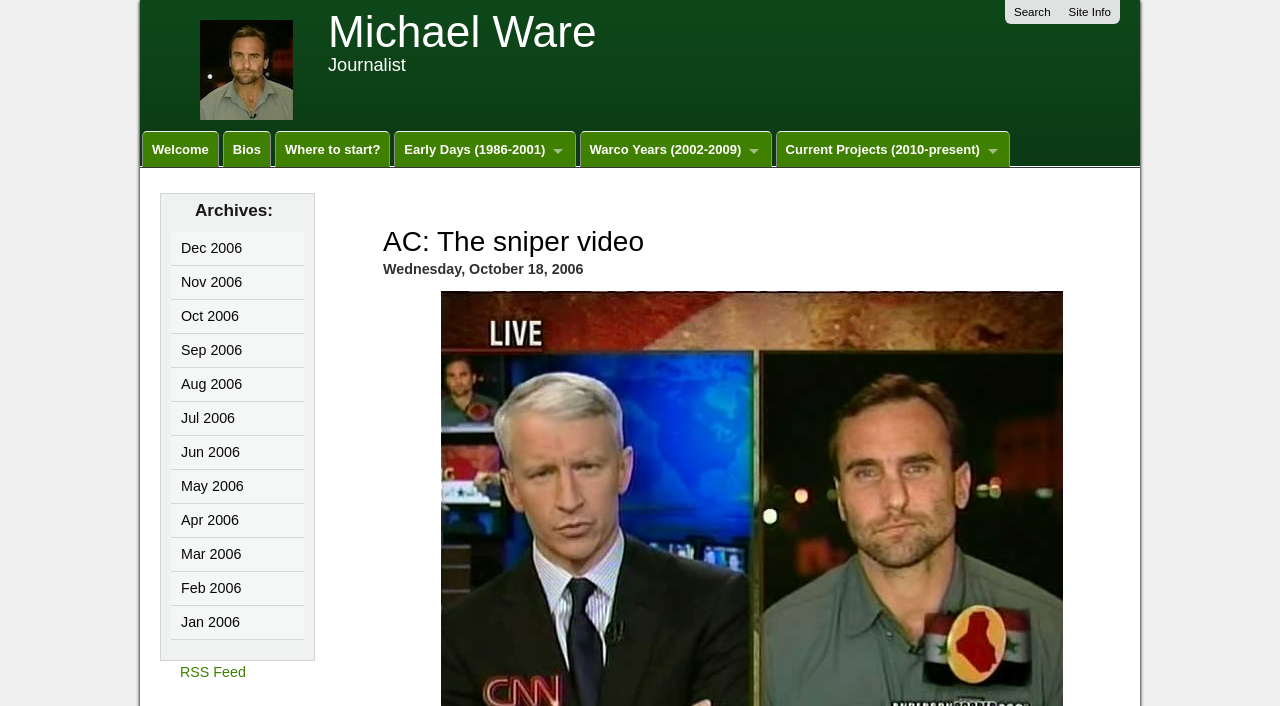What is the earliest year listed on the webpage?
Look at the image and respond to the question as thoroughly as possible.

I analyzed the webpage and found a series of links with year labels, starting from 'Early Days (1986-2001)' and going up to 'Current Projects (2010-present)'. Therefore, the earliest year listed on the webpage is 1986.